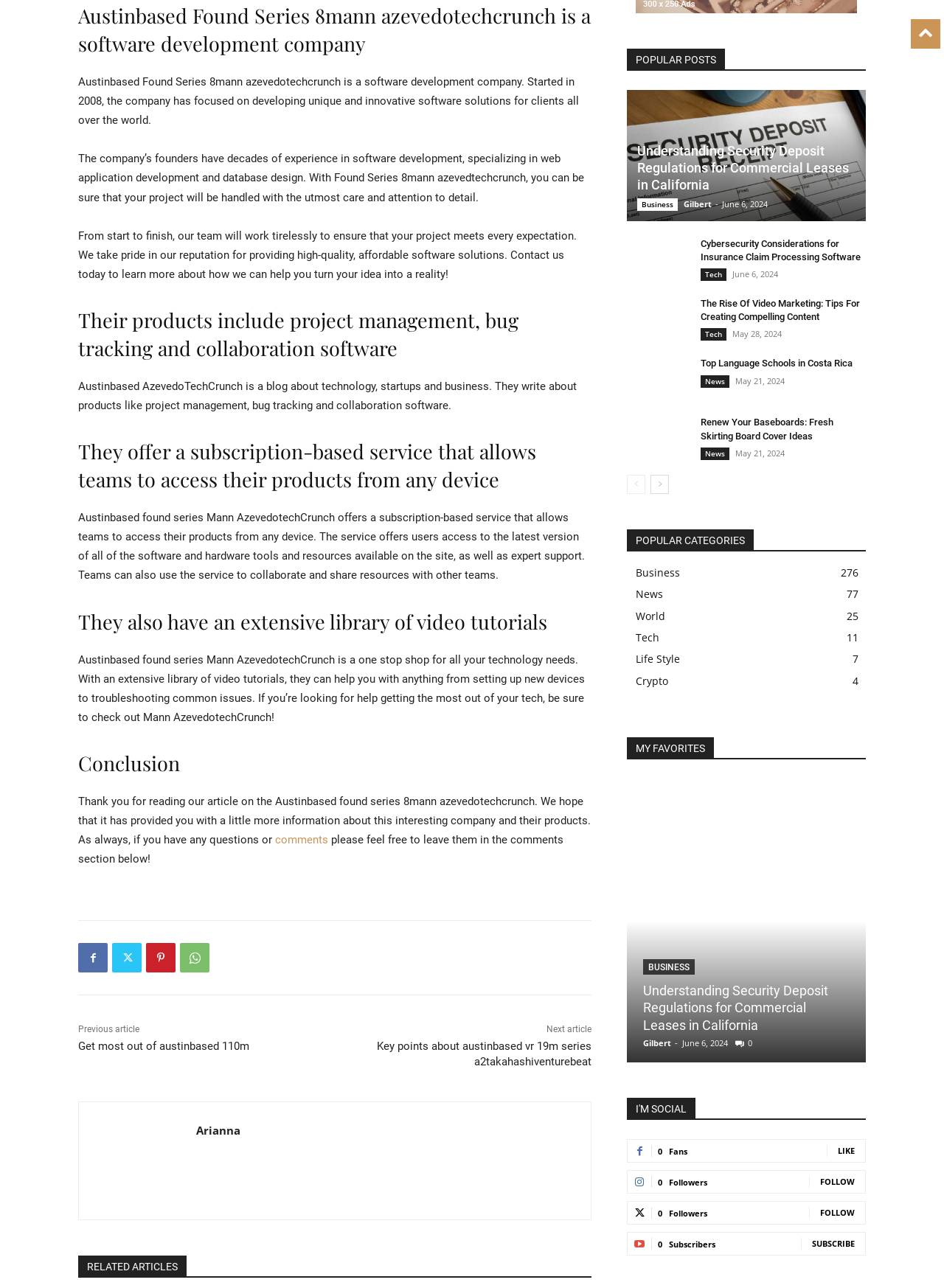Determine the bounding box coordinates for the clickable element required to fulfill the instruction: "Check the 'RELATED ARTICLES'". Provide the coordinates as four float numbers between 0 and 1, i.e., [left, top, right, bottom].

[0.083, 0.975, 0.627, 0.992]